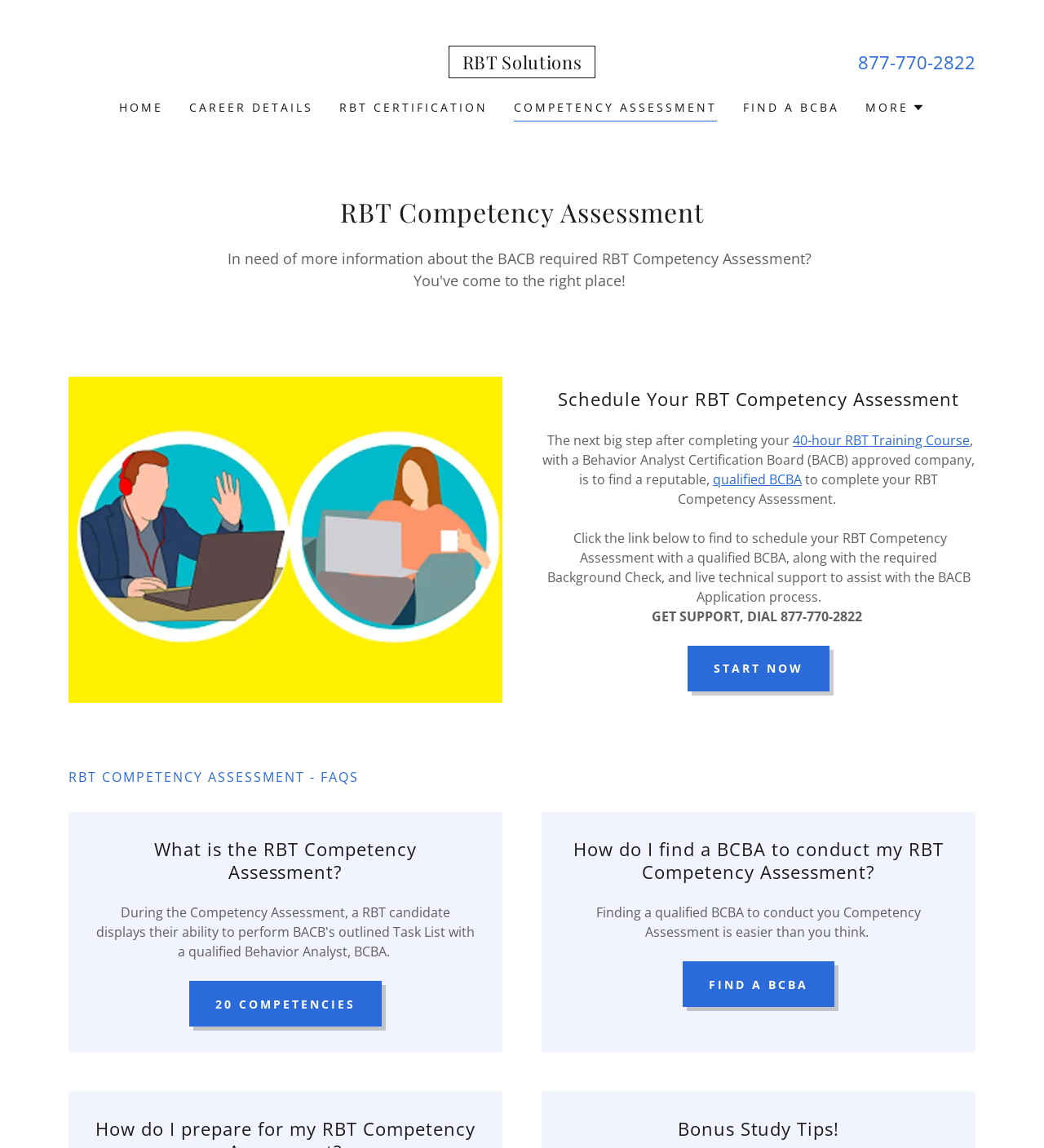Specify the bounding box coordinates of the element's area that should be clicked to execute the given instruction: "Start RBT Competency Assessment". The coordinates should be four float numbers between 0 and 1, i.e., [left, top, right, bottom].

[0.659, 0.562, 0.795, 0.602]